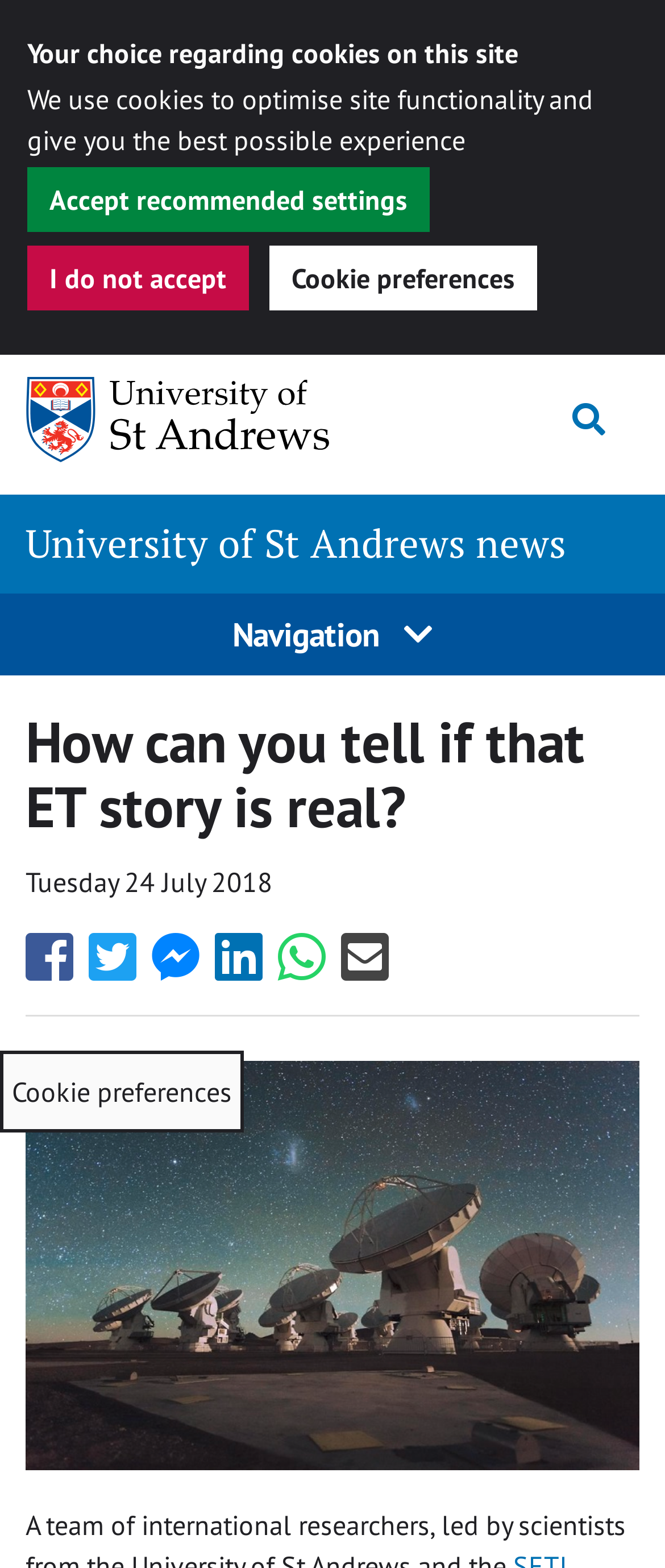Indicate the bounding box coordinates of the clickable region to achieve the following instruction: "Click the University of St Andrews link."

[0.038, 0.24, 0.545, 0.295]